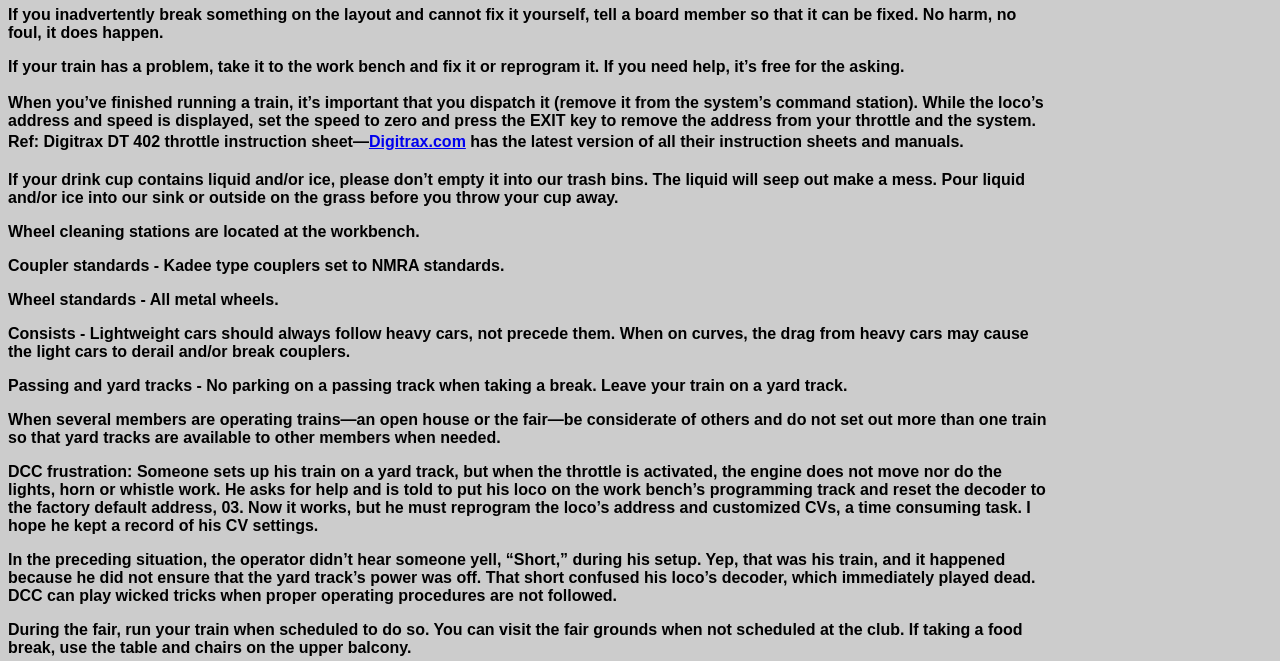Why is it important to dispatch your train when finished running?
Please give a detailed and elaborate answer to the question based on the image.

The webpage explains that when you've finished running a train, it's important to dispatch it by setting the speed to zero and pressing the EXIT key to remove the address from your throttle and the system, ensuring that the train is no longer active on the tracks.